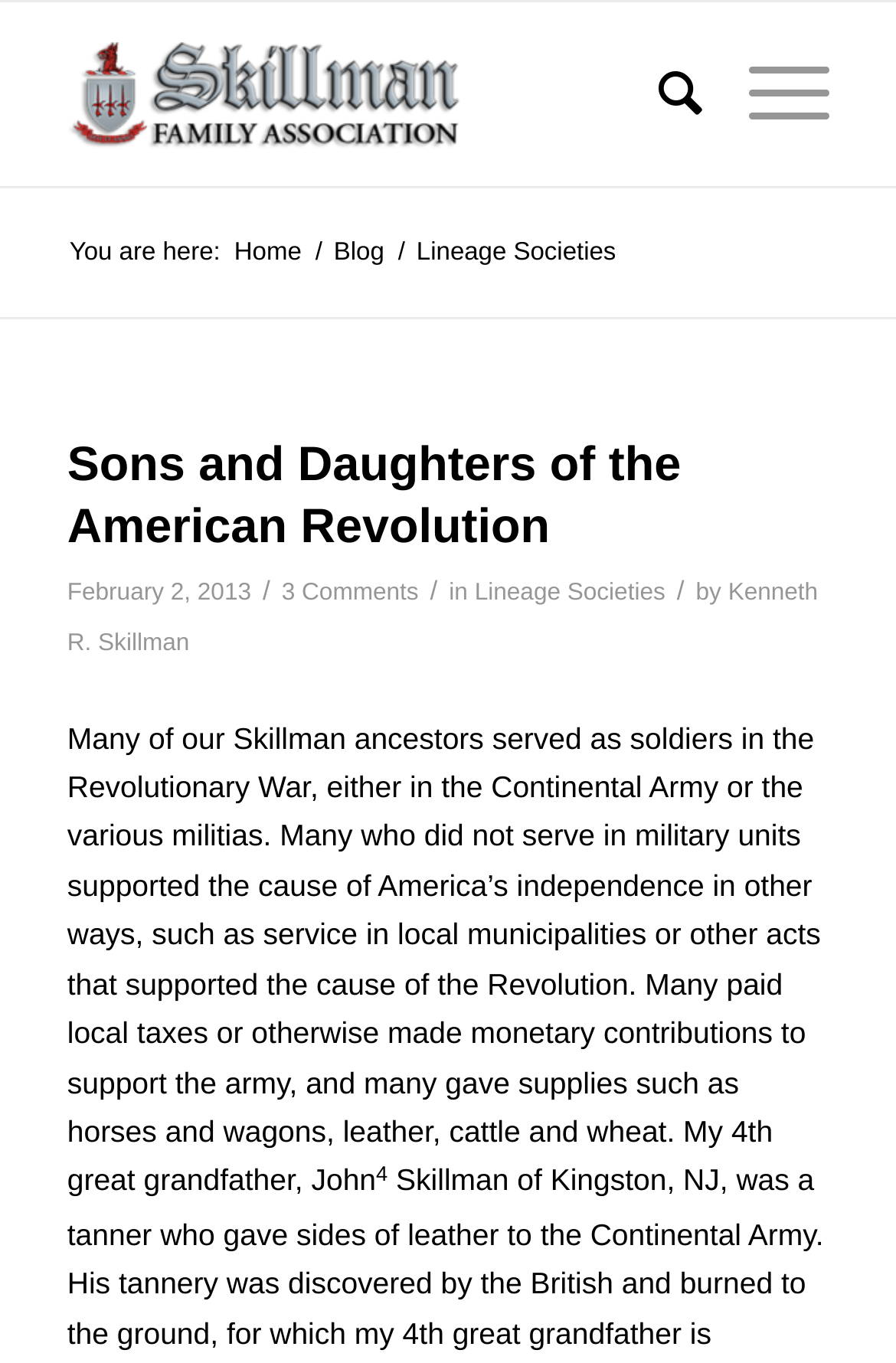What is the purpose of the 'Search' button?
Using the visual information, respond with a single word or phrase.

To search the website